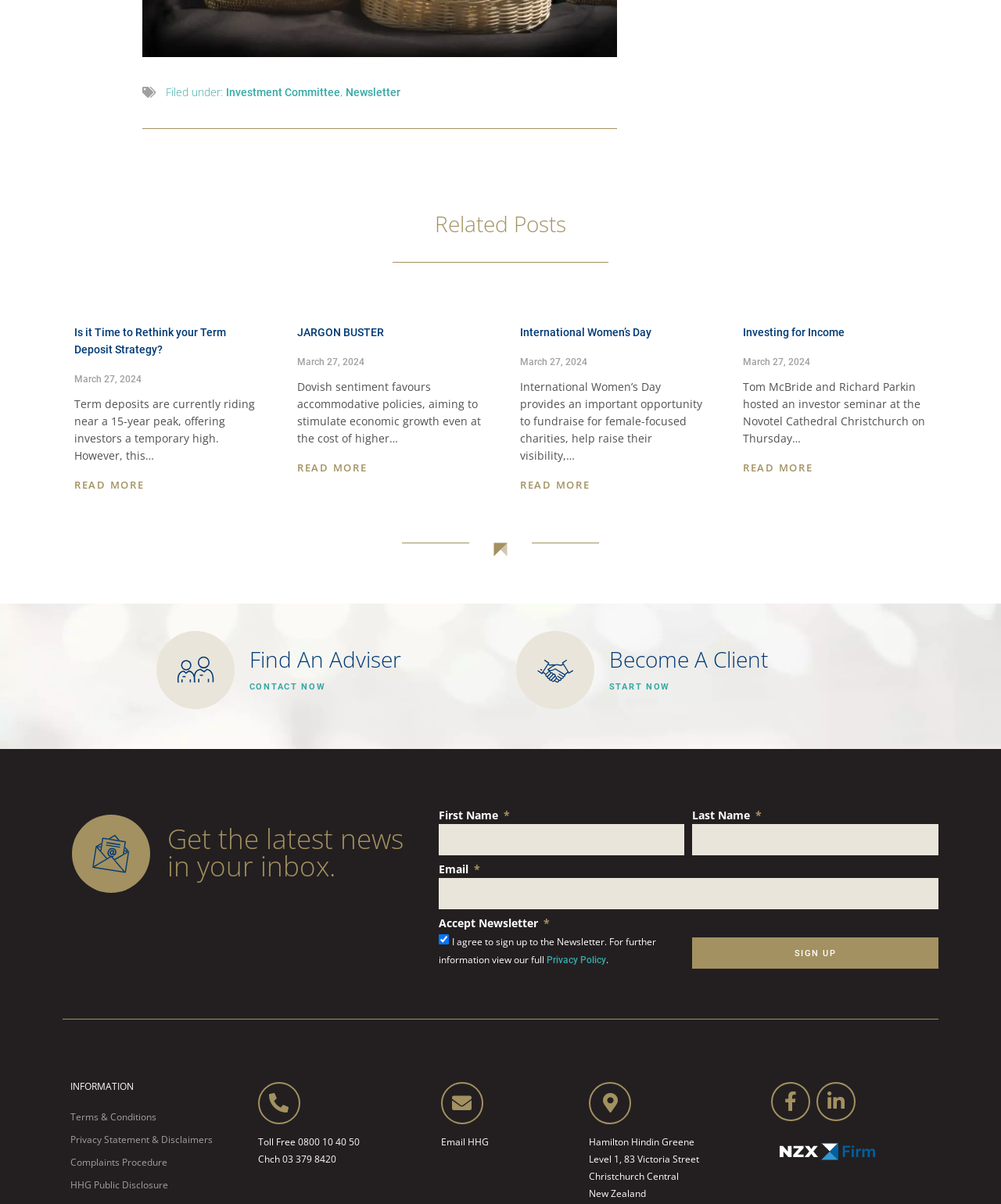Please identify the bounding box coordinates of the clickable area that will allow you to execute the instruction: "Sign up for the newsletter".

[0.692, 0.779, 0.937, 0.804]